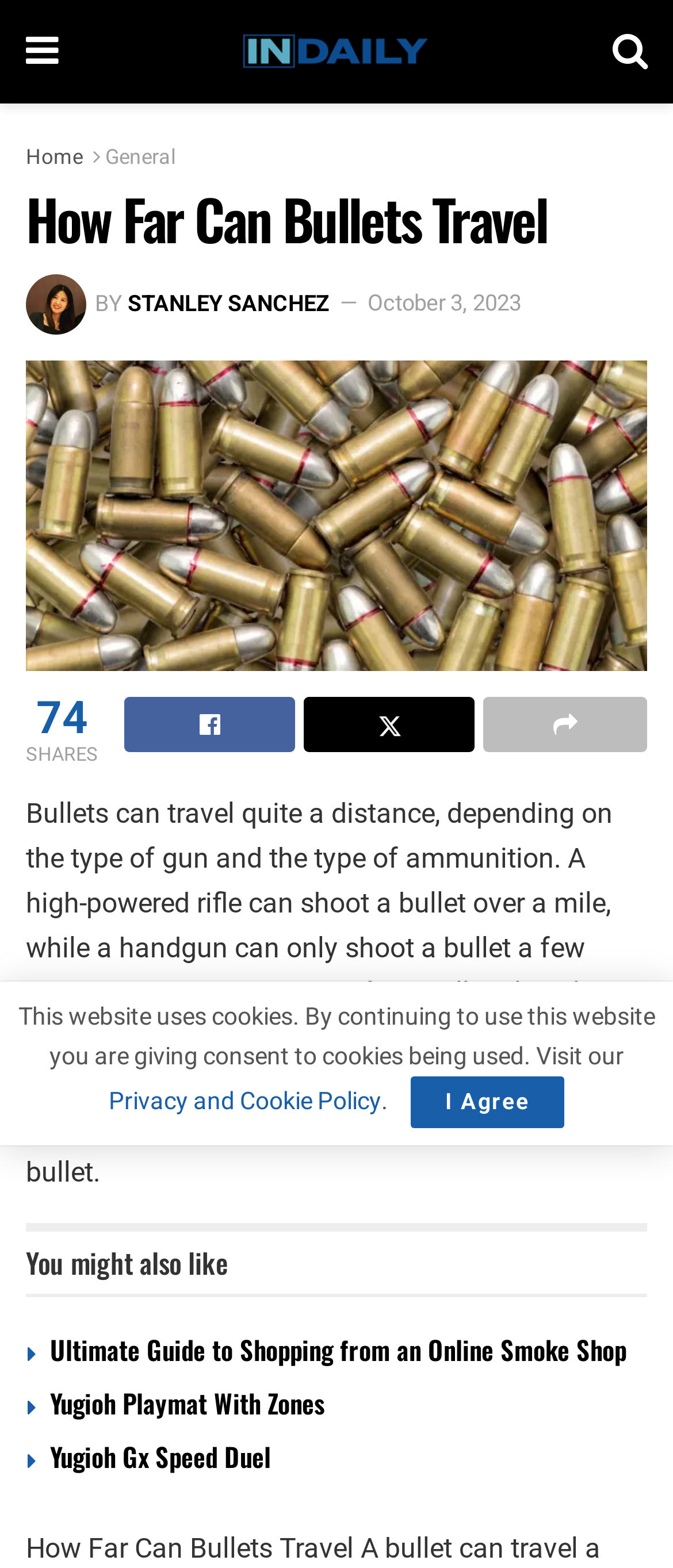Identify the bounding box coordinates of the specific part of the webpage to click to complete this instruction: "Read the article by Stanley Sanchez".

[0.038, 0.175, 0.128, 0.213]